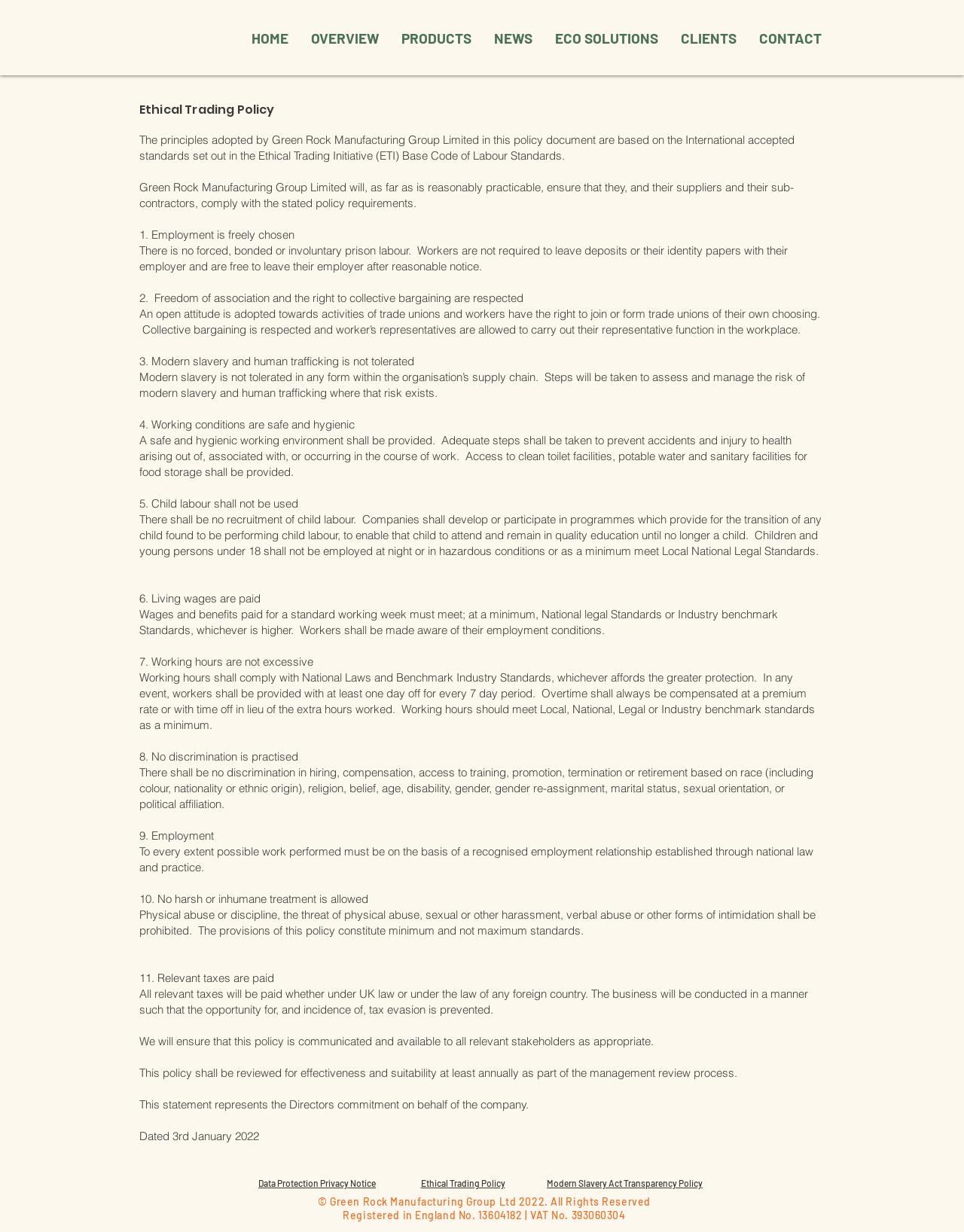Based on the image, give a detailed response to the question: How many links are there in the navigation menu?

I counted the number of links in the navigation menu by looking at the text content of the links, starting from 'HOME' to 'CONTACT'.